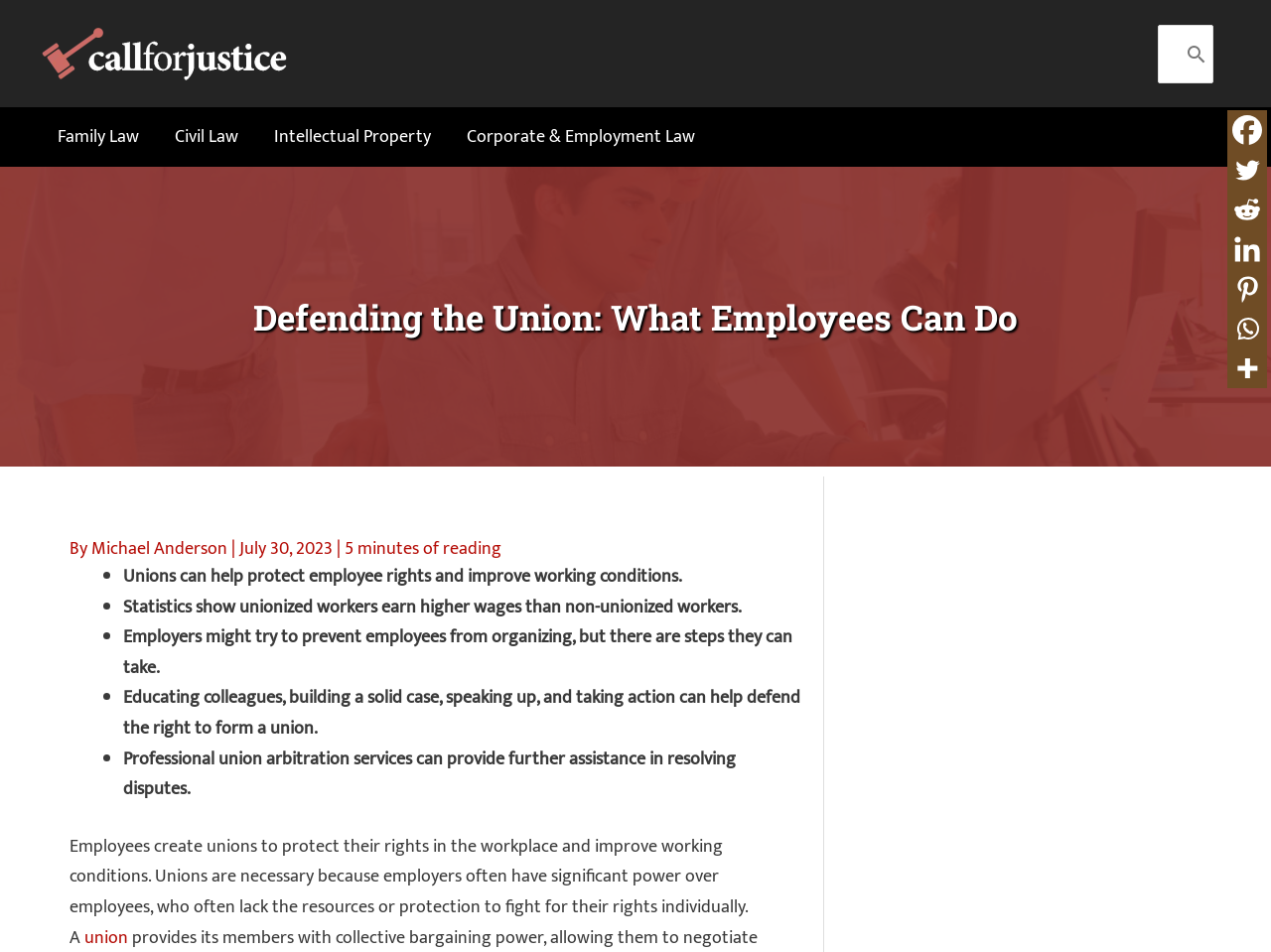Identify the coordinates of the bounding box for the element described below: "parent_node: Search for: name="s" placeholder="Search..."". Return the coordinates as four float numbers between 0 and 1: [left, top, right, bottom].

[0.912, 0.027, 0.954, 0.087]